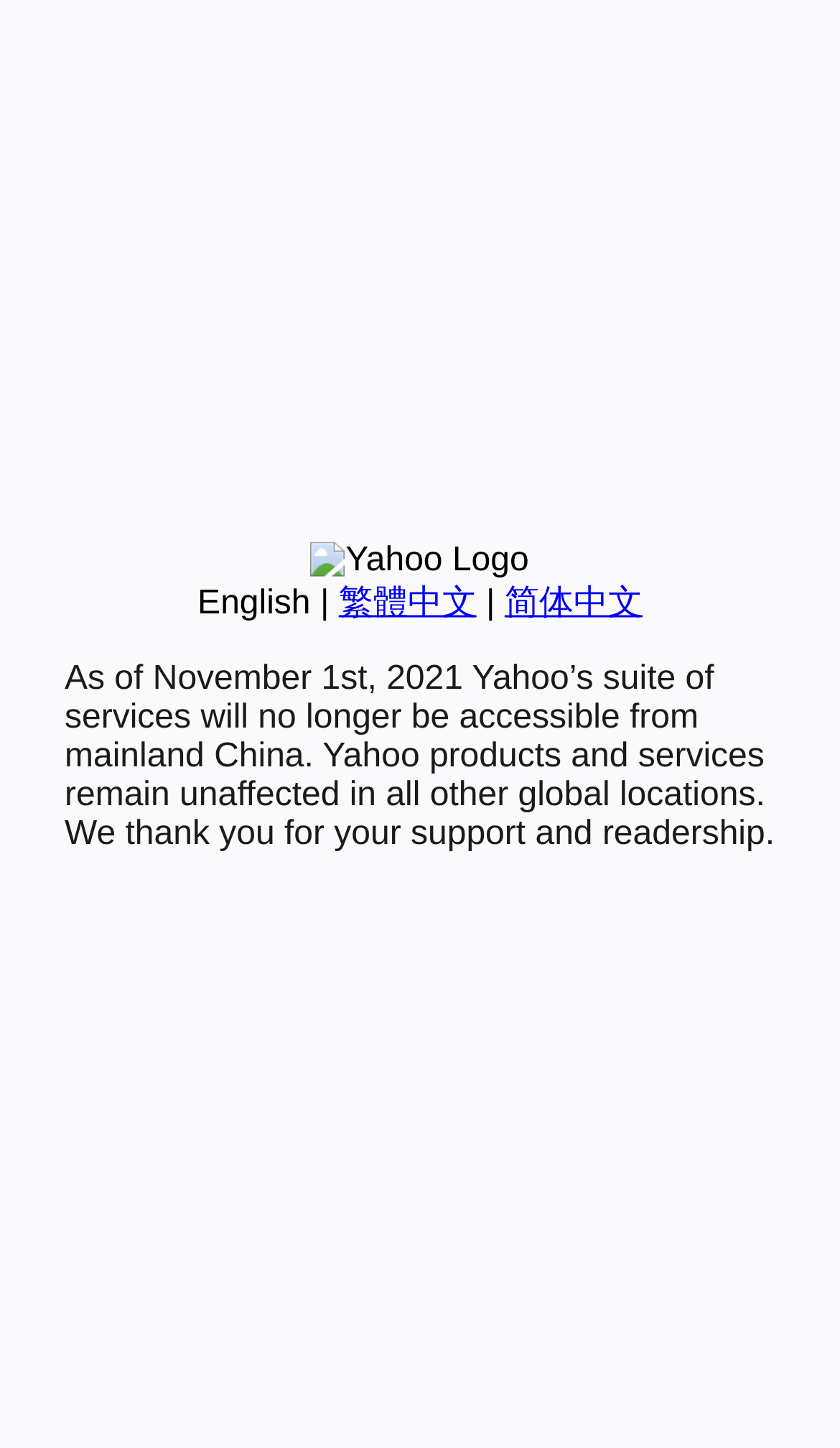Calculate the bounding box coordinates of the UI element given the description: "English".

[0.235, 0.404, 0.37, 0.429]